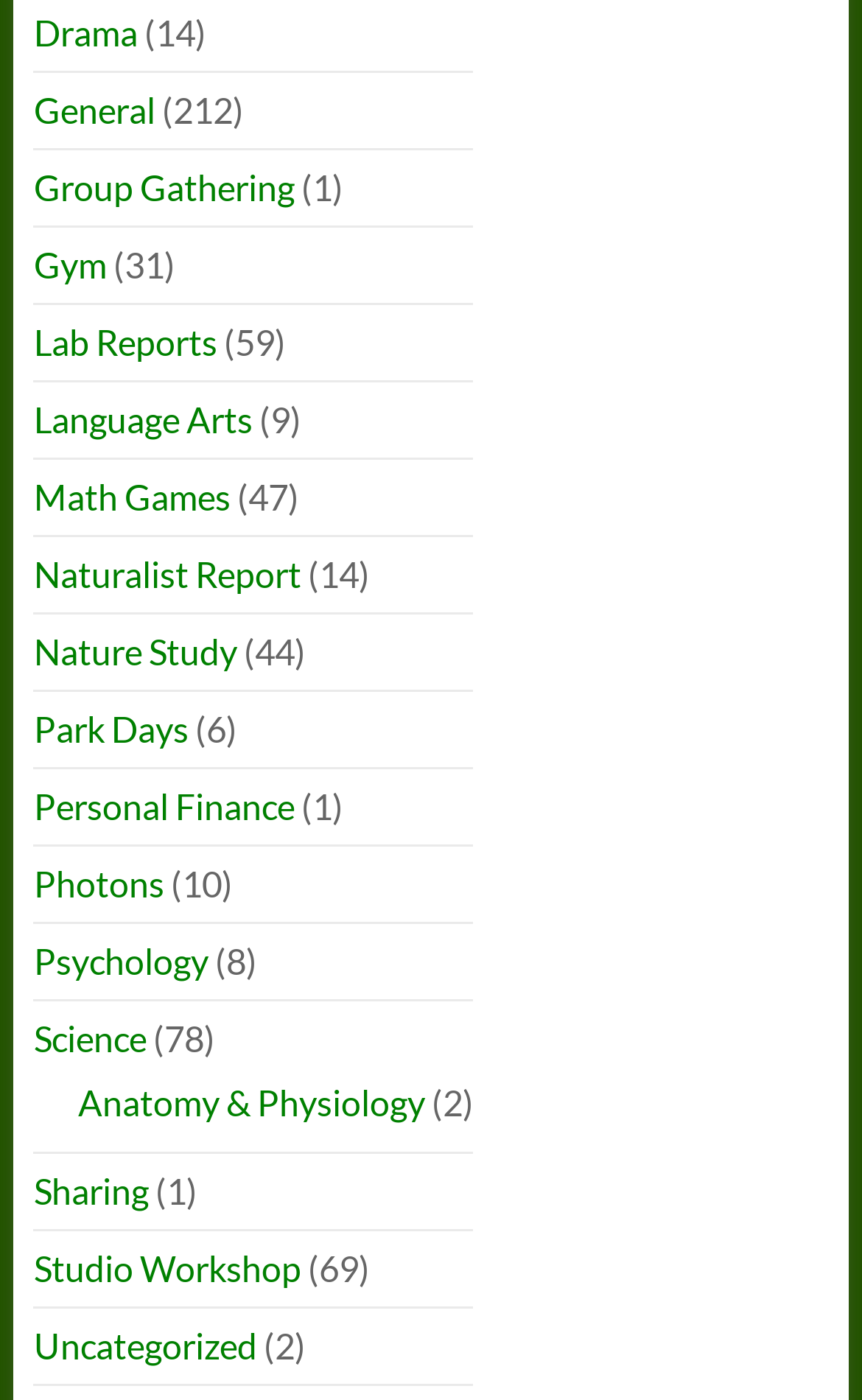Answer the question briefly using a single word or phrase: 
How many links are there in the webpage?

23